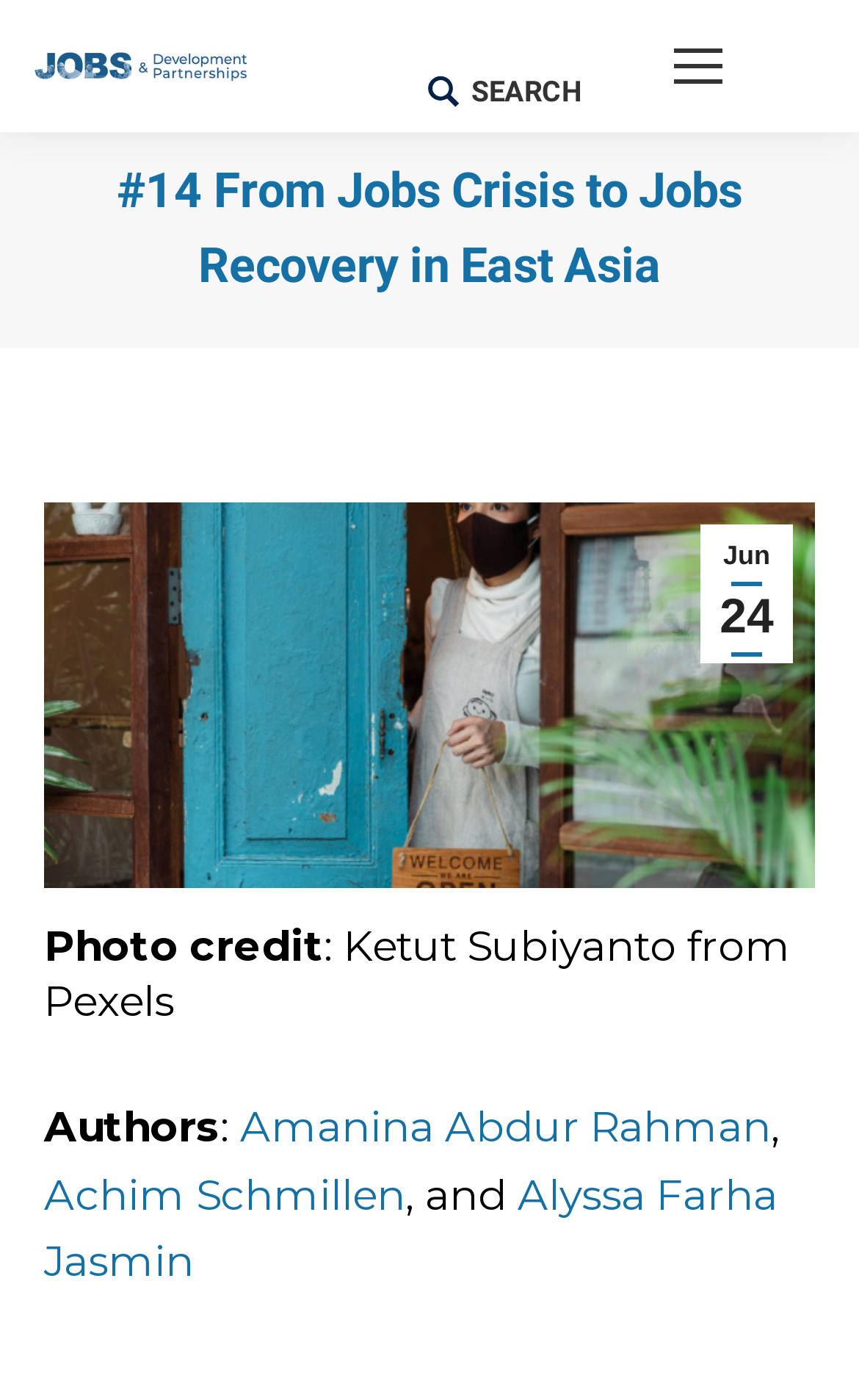Detail the webpage's structure and highlights in your description.

The webpage appears to be an article or blog post titled "#14 From Jobs Crisis to Jobs Recovery in East Asia" from the Jobs and Development Partnership. At the top right corner, there is a mobile menu icon and a search bar with a "SEARCH" button. Below the search bar, there is a link to the Jobs and Development Partnership, accompanied by a logo image.

The main content of the webpage is a heading that spans almost the entire width of the page, containing the title of the article, "#14 From Jobs Crisis to Jobs Recovery in East Asia". Below the title, there is a link to the date "Jun 24" and a large image that takes up most of the width of the page. 

To the right of the image, there is a photo credit section, which mentions the photographer, Ketut Subiyanto from Pexels. Below the photo credit, there is an authors section, which lists the names of the authors, Amanina Abdur Rahman, Achim Schmillen, and Alyssa Farha Jasmin, with links to their respective profiles.